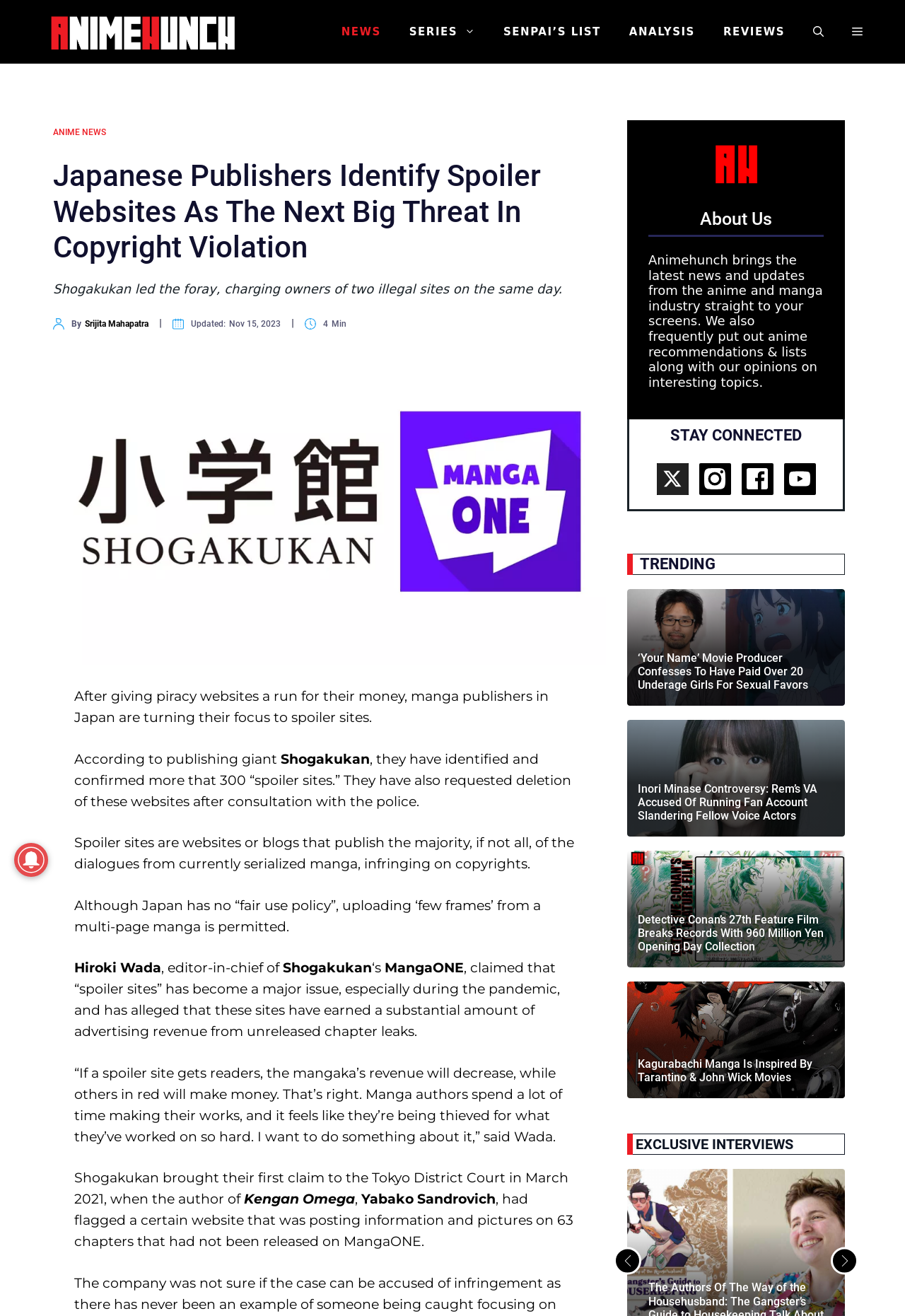How many trending articles are shown?
Based on the image, answer the question with as much detail as possible.

The trending articles are listed under the 'TRENDING' heading, and there are four links with images and headings, indicating four trending articles.